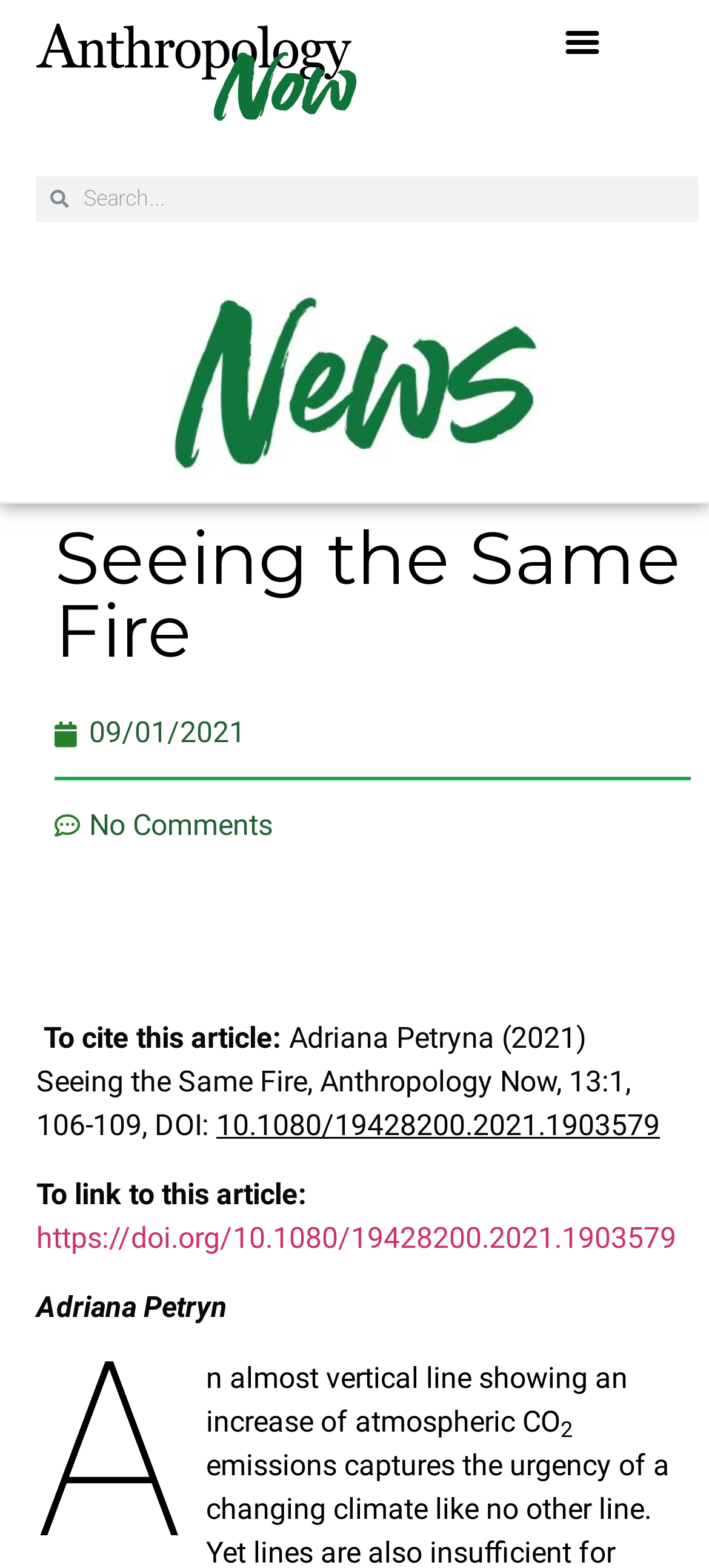What is the publication date of the article?
From the details in the image, answer the question comprehensively.

The publication date can be found in the link element with the text '09/01/2021' located at coordinates [0.077, 0.451, 0.346, 0.486].